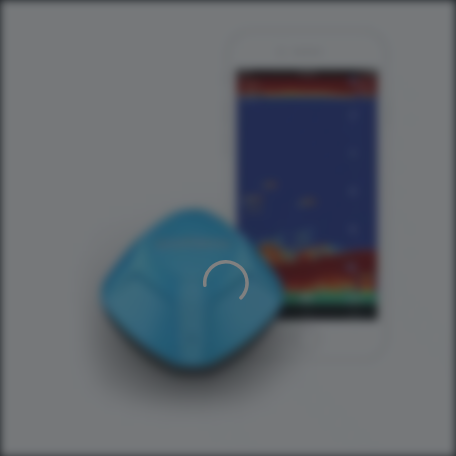Give a concise answer using one word or a phrase to the following question:
What is the maximum casting range of the Garmin STRIKER device?

200 feet